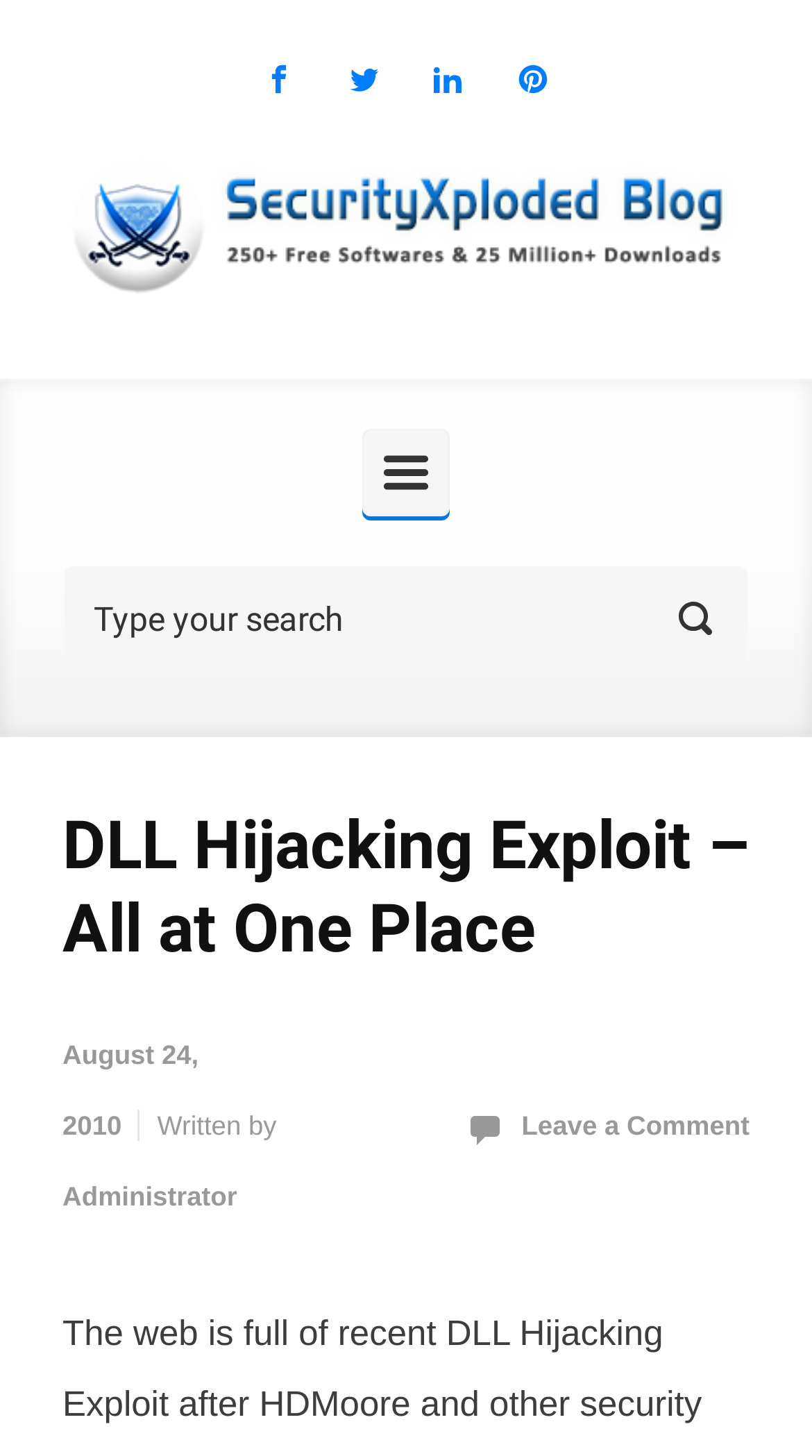Please study the image and answer the question comprehensively:
What is the purpose of the textbox?

I determined the purpose of the textbox by looking at the textbox element 'Search' which suggests that the textbox is used for searching purposes.